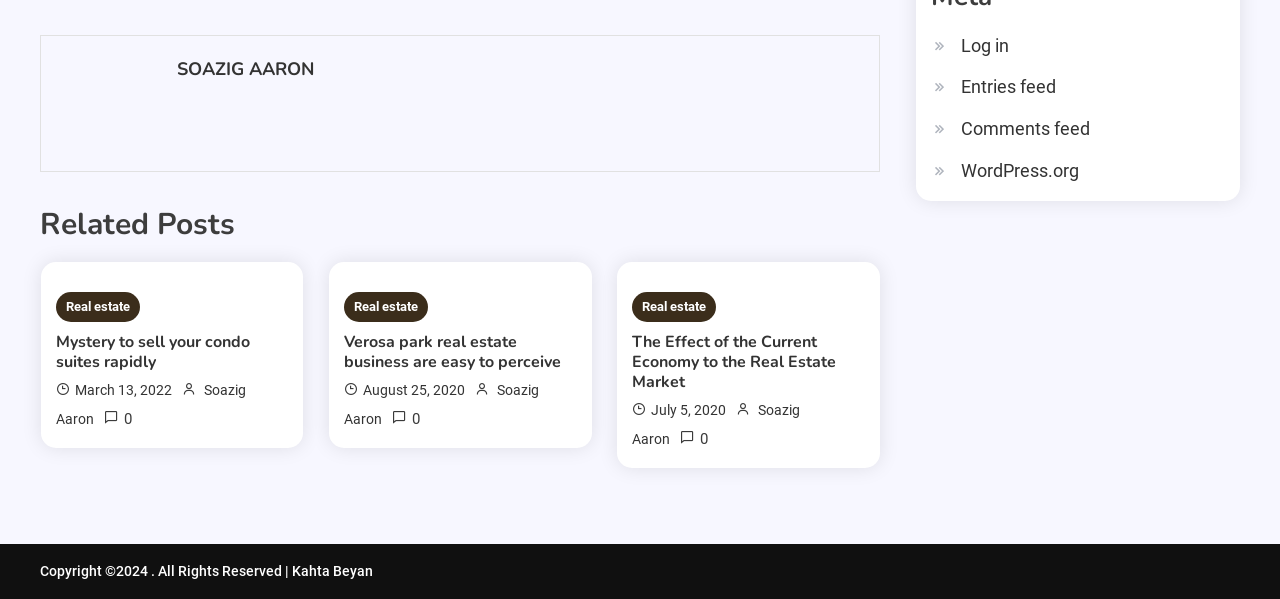What is the author of the first article?
Answer the question with a thorough and detailed explanation.

The first article has a heading 'Mystery to sell your condo suites rapidly' and below it, there is a link 'Soazig Aaron' which indicates the author of the article.